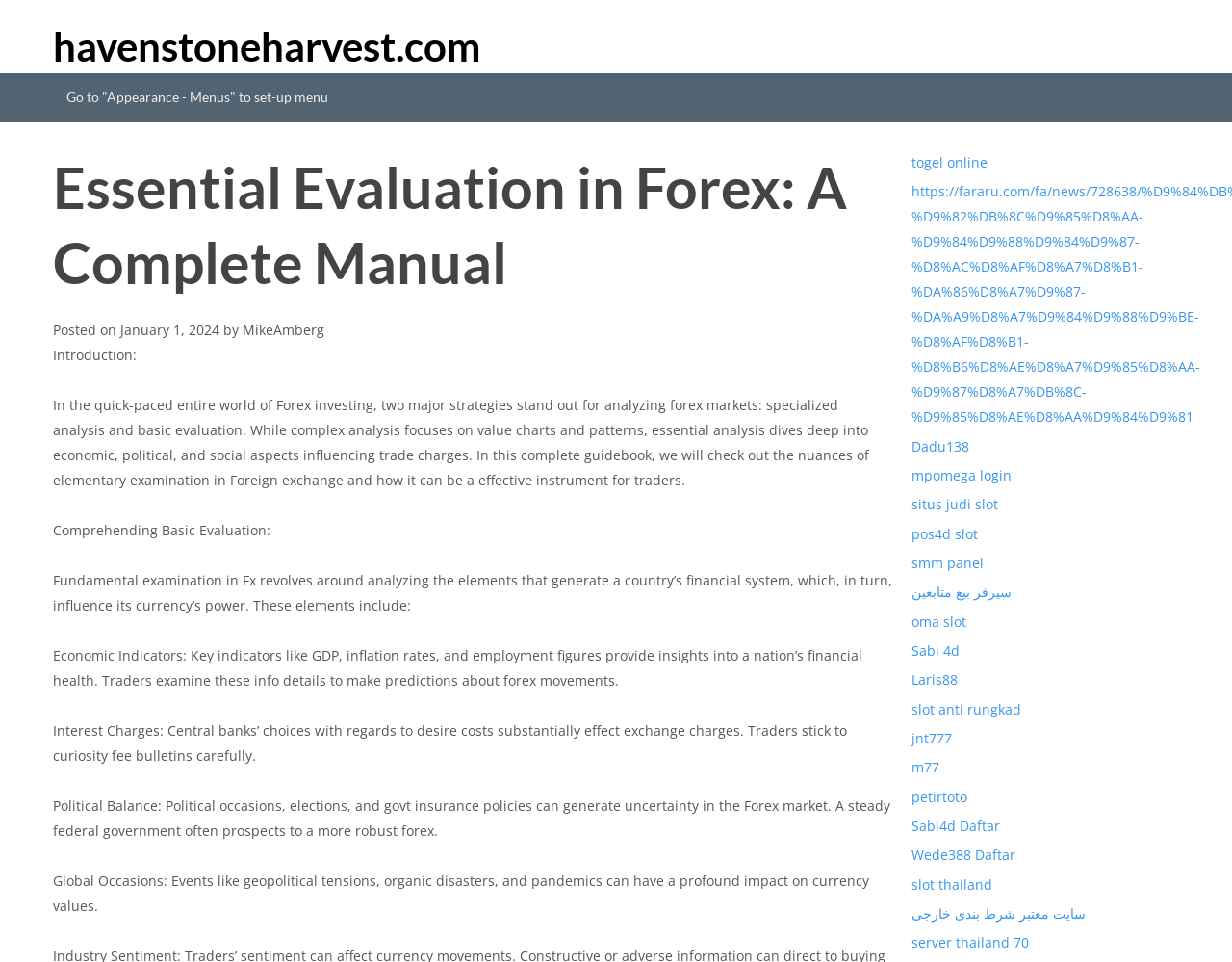Please find the bounding box coordinates for the clickable element needed to perform this instruction: "Explore the link to togel online".

[0.74, 0.159, 0.802, 0.178]